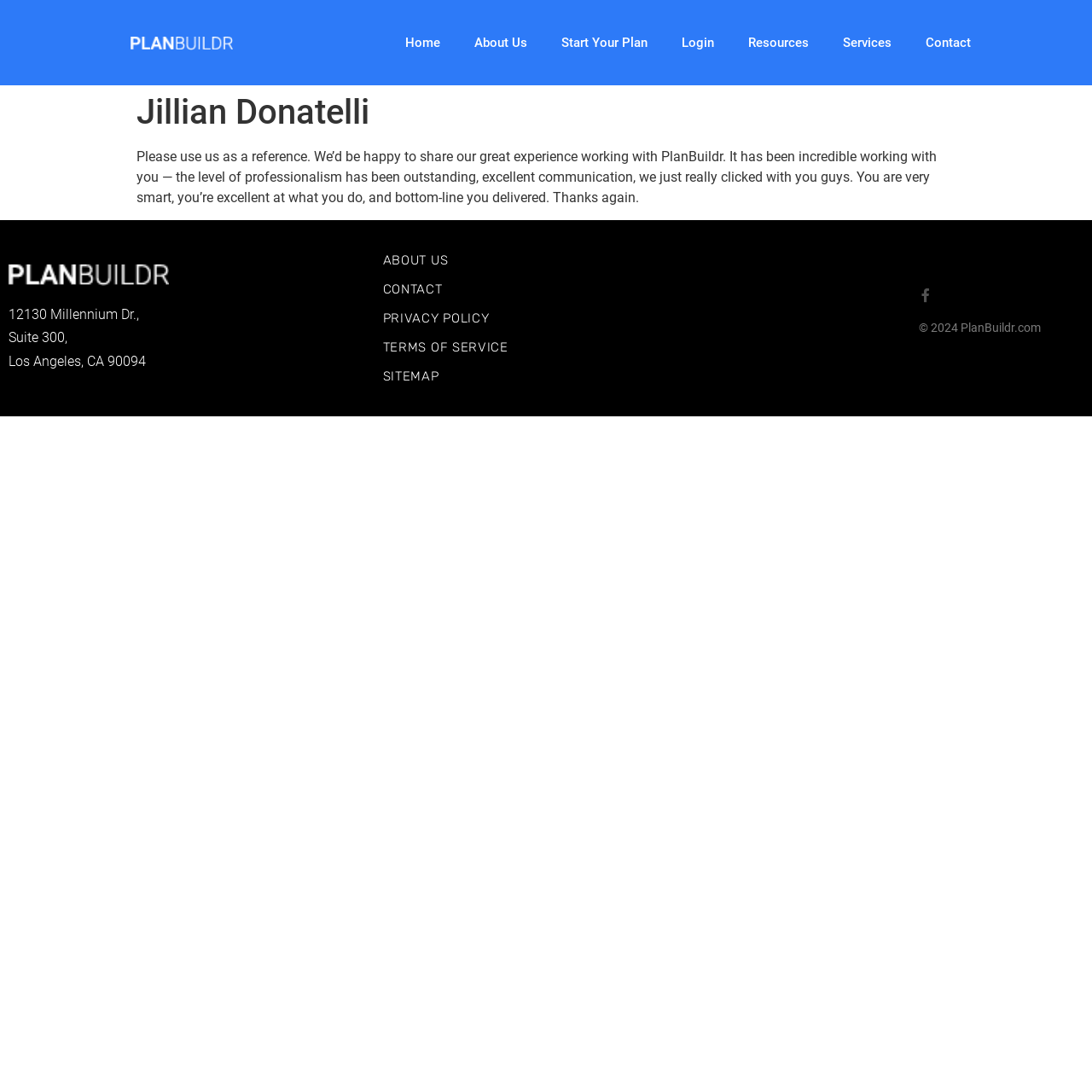Please determine the bounding box coordinates of the section I need to click to accomplish this instruction: "Click the Contact link".

[0.832, 0.0, 0.905, 0.078]